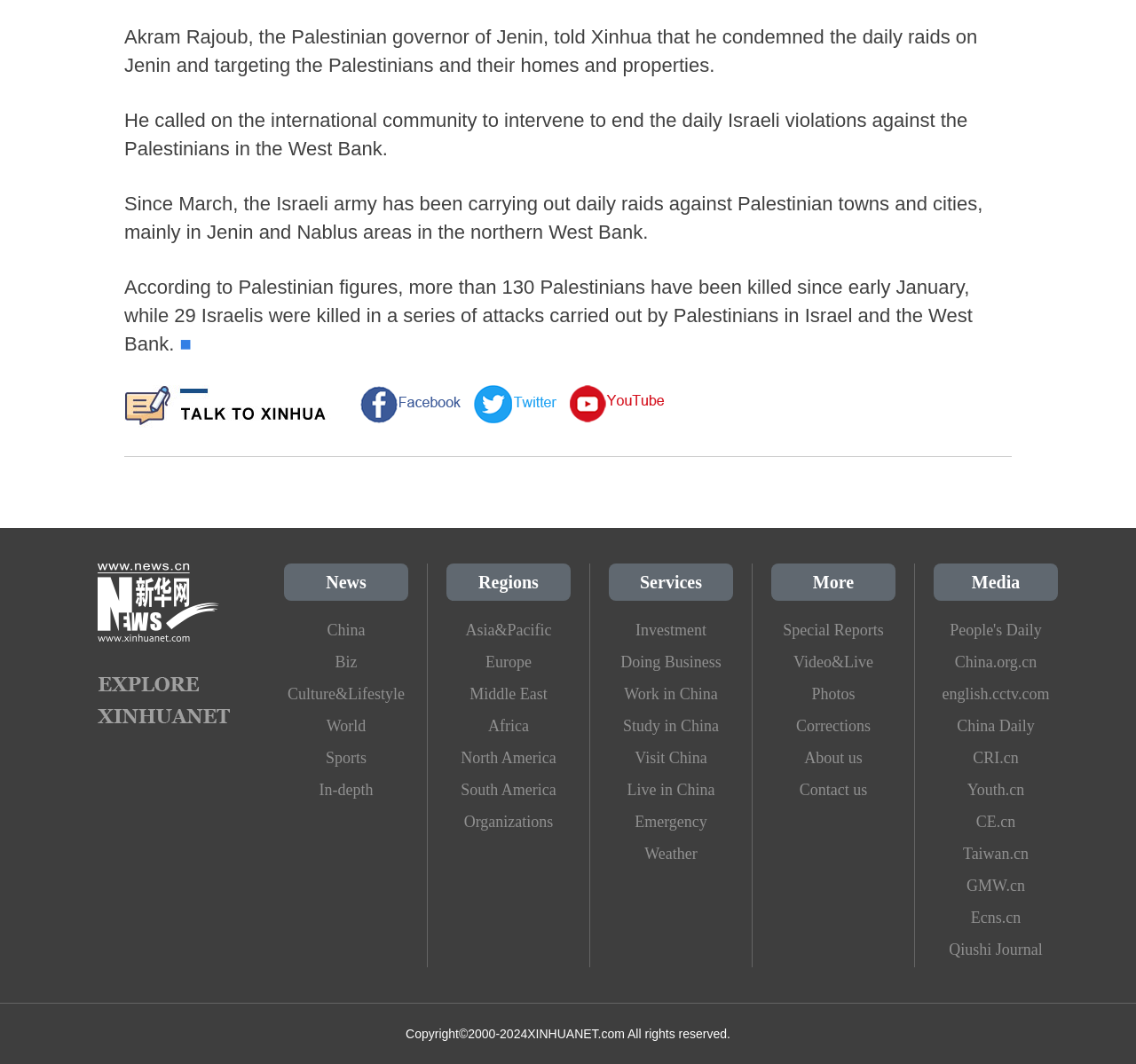Please specify the bounding box coordinates for the clickable region that will help you carry out the instruction: "Click HOME".

None